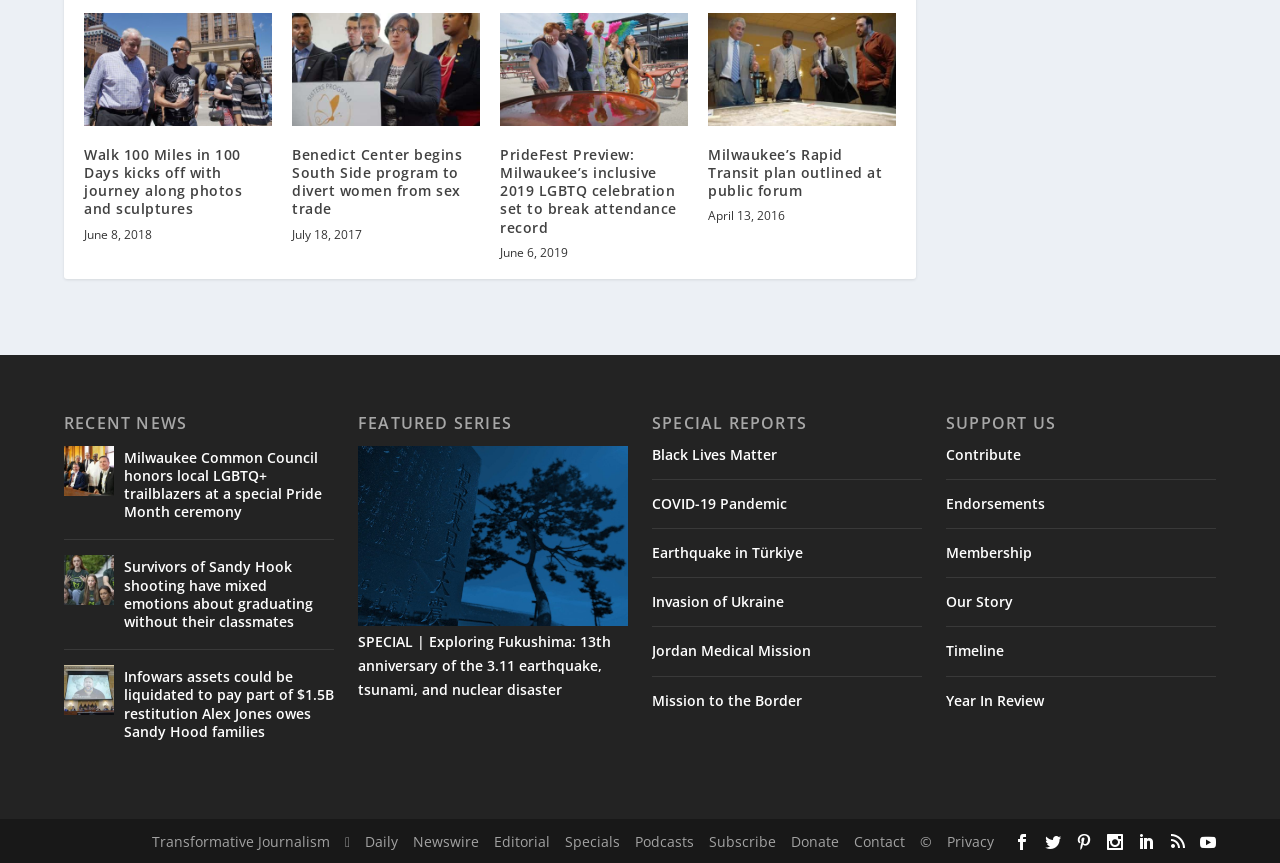Please specify the coordinates of the bounding box for the element that should be clicked to carry out this instruction: "Support the website by clicking Contribute". The coordinates must be four float numbers between 0 and 1, formatted as [left, top, right, bottom].

[0.739, 0.5, 0.798, 0.522]